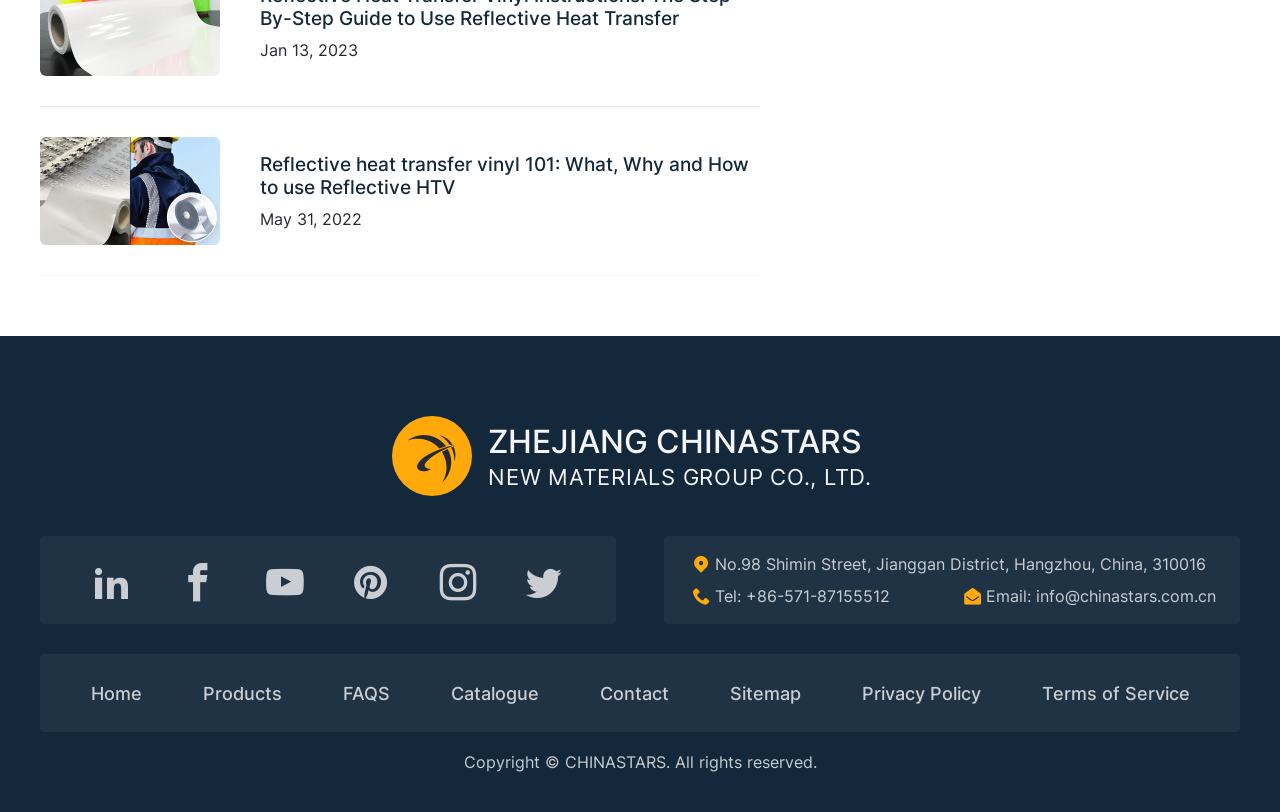Review the image closely and give a comprehensive answer to the question: What are the social media links available?

I found the social media links by looking at the link elements with the text 'Hangzhou Chinastars Linkedin', 'Chinastars Reflective Pinterest', etc. which are located at the bottom of the page.